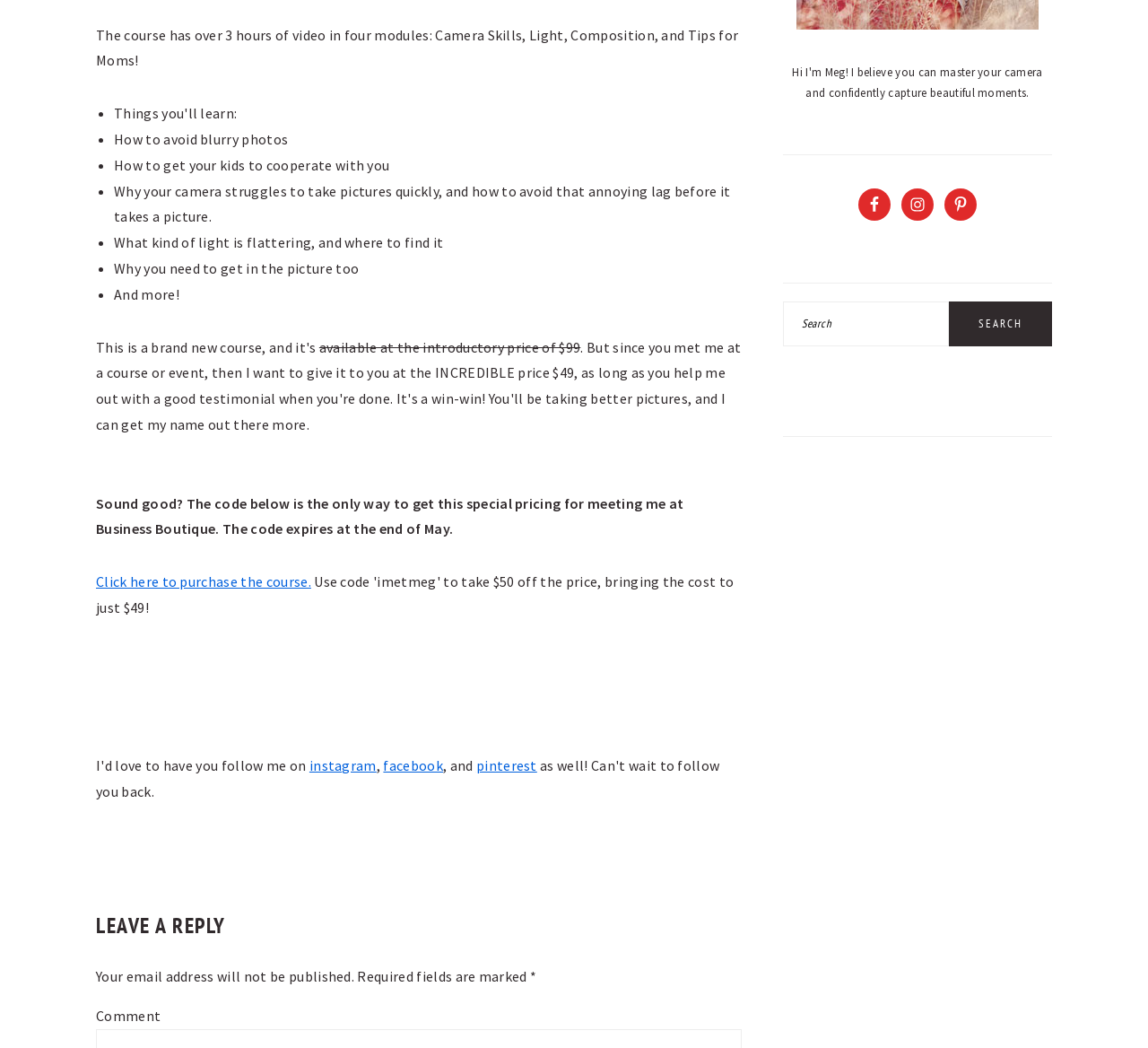Locate the UI element described by parent_node: Search value="Search" in the provided webpage screenshot. Return the bounding box coordinates in the format (top-left x, top-left y, bottom-right x, bottom-right y), ensuring all values are between 0 and 1.

[0.827, 0.288, 0.916, 0.33]